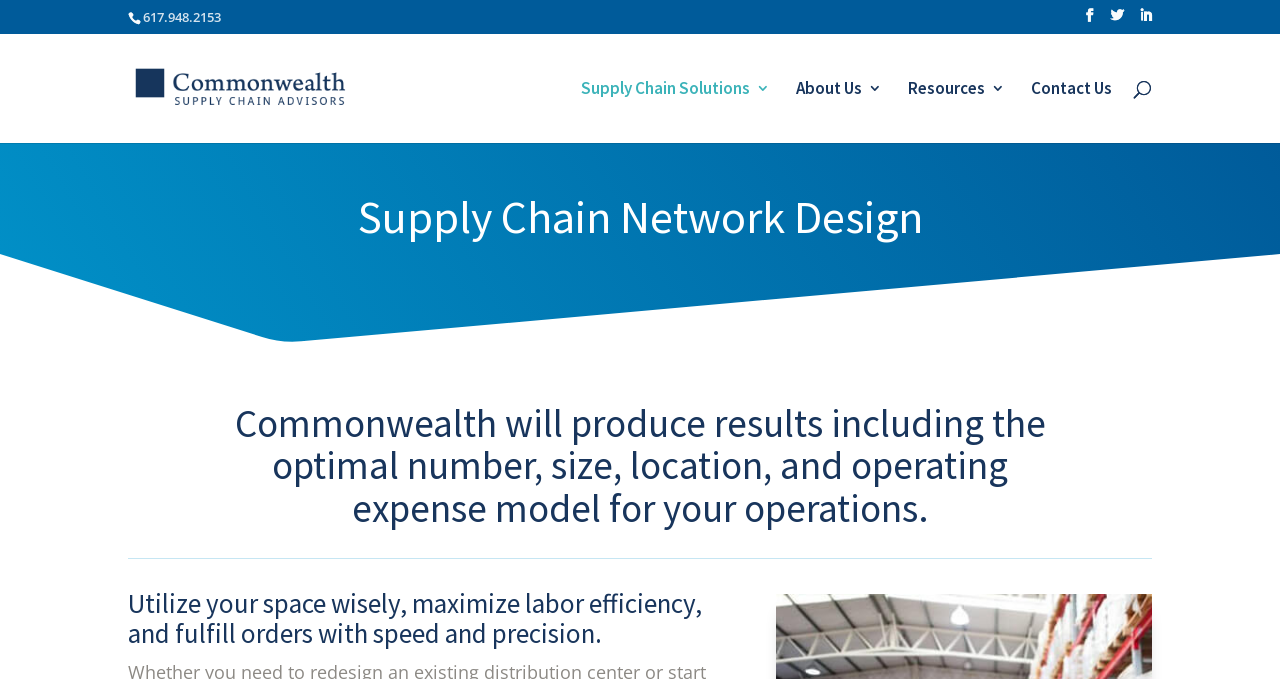Find the bounding box coordinates corresponding to the UI element with the description: "Supply Chain Solutions". The coordinates should be formatted as [left, top, right, bottom], with values as floats between 0 and 1.

[0.454, 0.119, 0.602, 0.21]